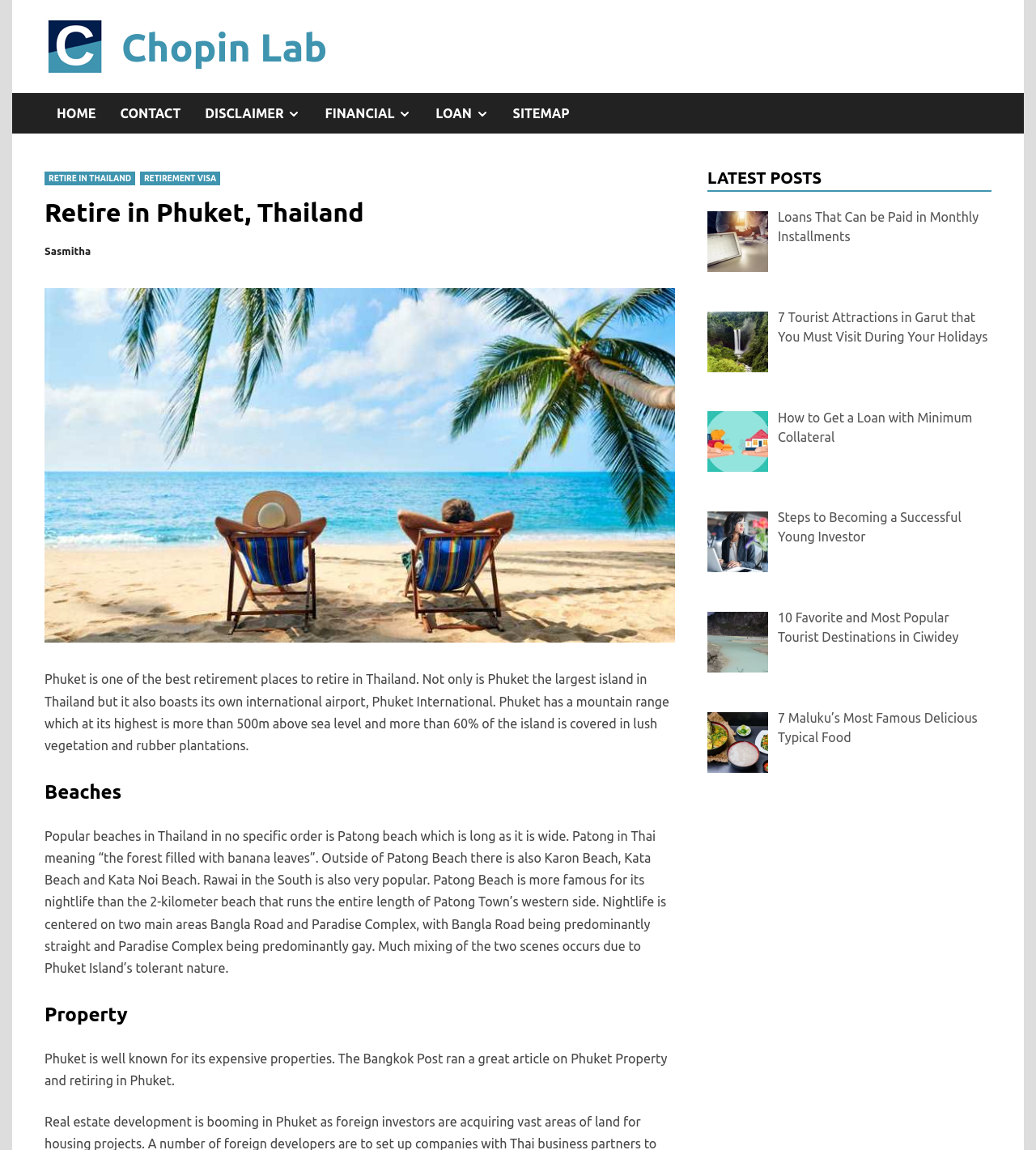Answer with a single word or phrase: 
What is the largest island in Thailand?

Phuket